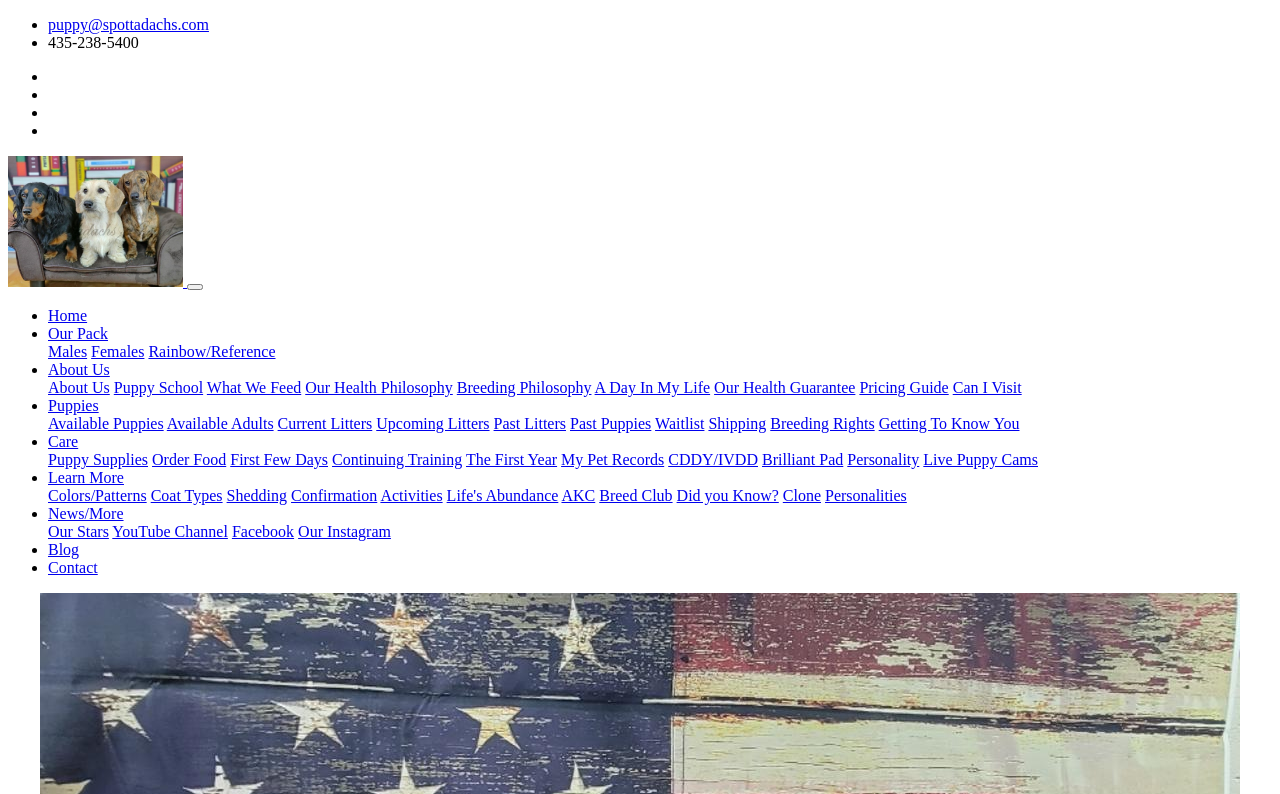Predict the bounding box for the UI component with the following description: "A Day In My Life".

[0.465, 0.478, 0.555, 0.499]